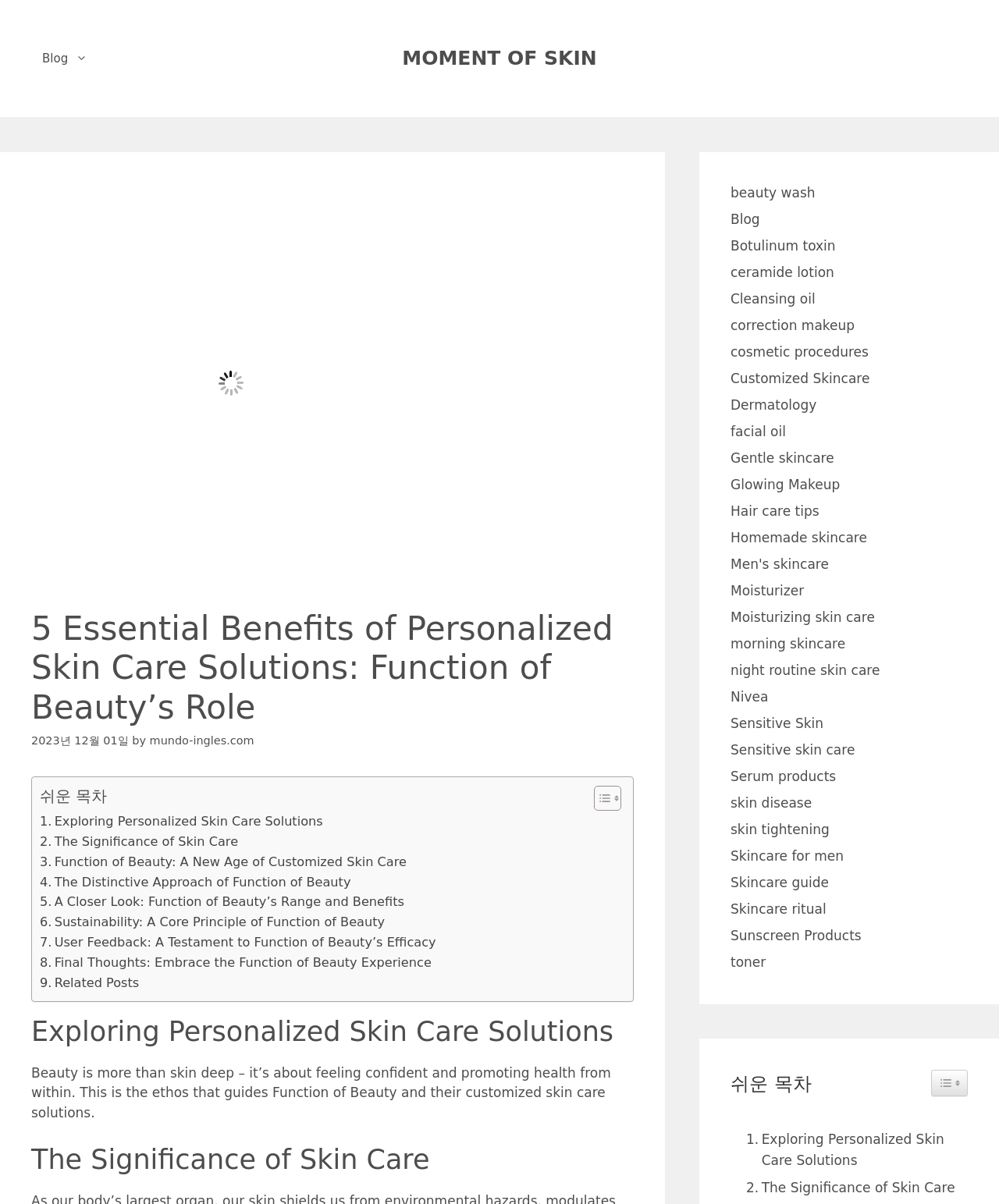Identify the bounding box of the UI element described as follows: "Customized Skincare". Provide the coordinates as four float numbers in the range of 0 to 1 [left, top, right, bottom].

[0.731, 0.308, 0.871, 0.321]